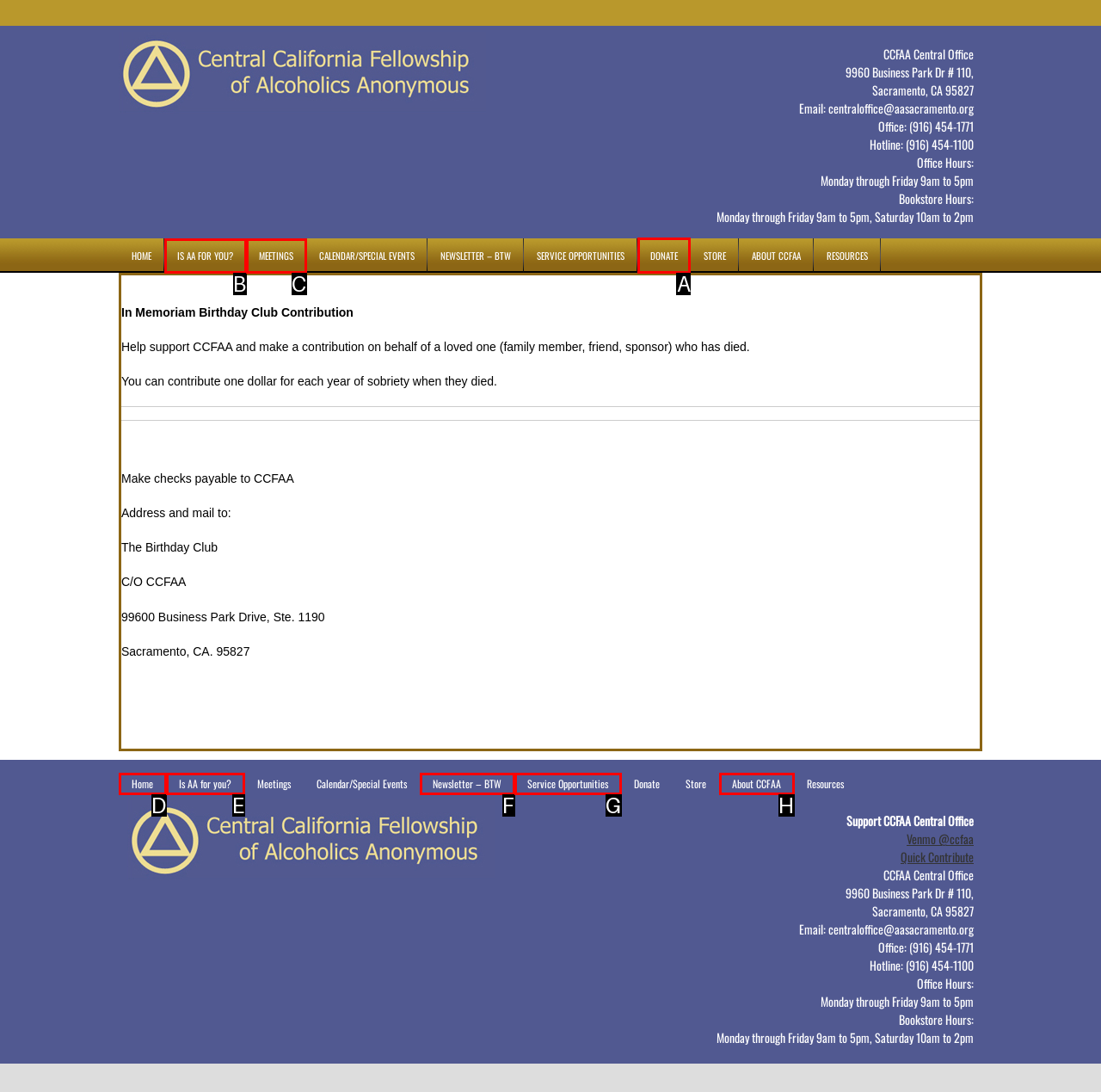Which HTML element should be clicked to perform the following task: Click the 'DONATE' link
Reply with the letter of the appropriate option.

A